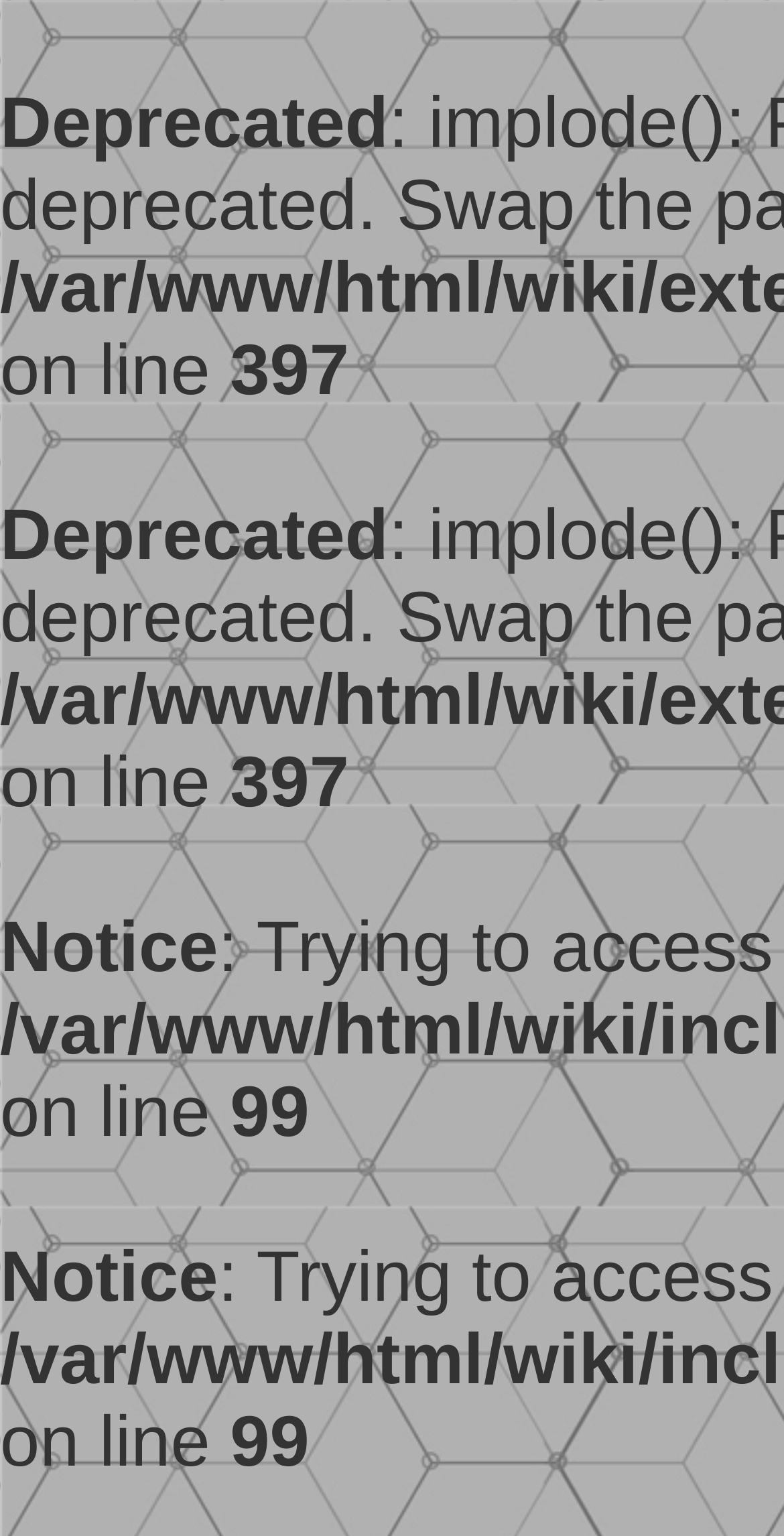How many participants were online?
Your answer should be a single word or phrase derived from the screenshot.

397